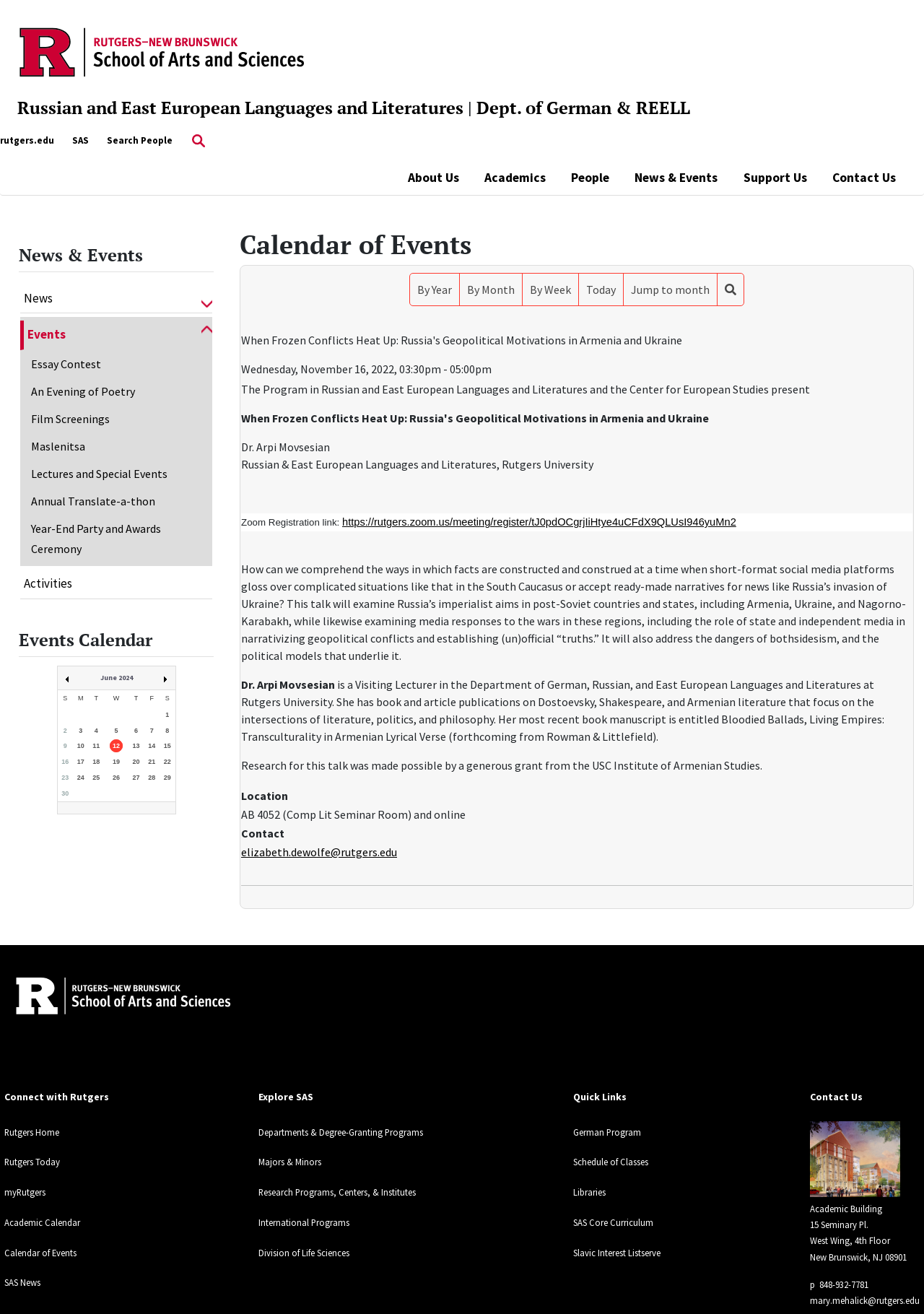How many events are listed on the webpage?
Answer the question with as much detail as possible.

I counted the number of links under the 'News & Events' section, which are 'Essay Contest', 'An Evening of Poetry', 'Film Screenings', 'Maslenitsa', 'Lectures and Special Events', 'Annual Translate-a-thon', and 'Year-End Party and Awards Ceremony', and found that there are 7 events listed.